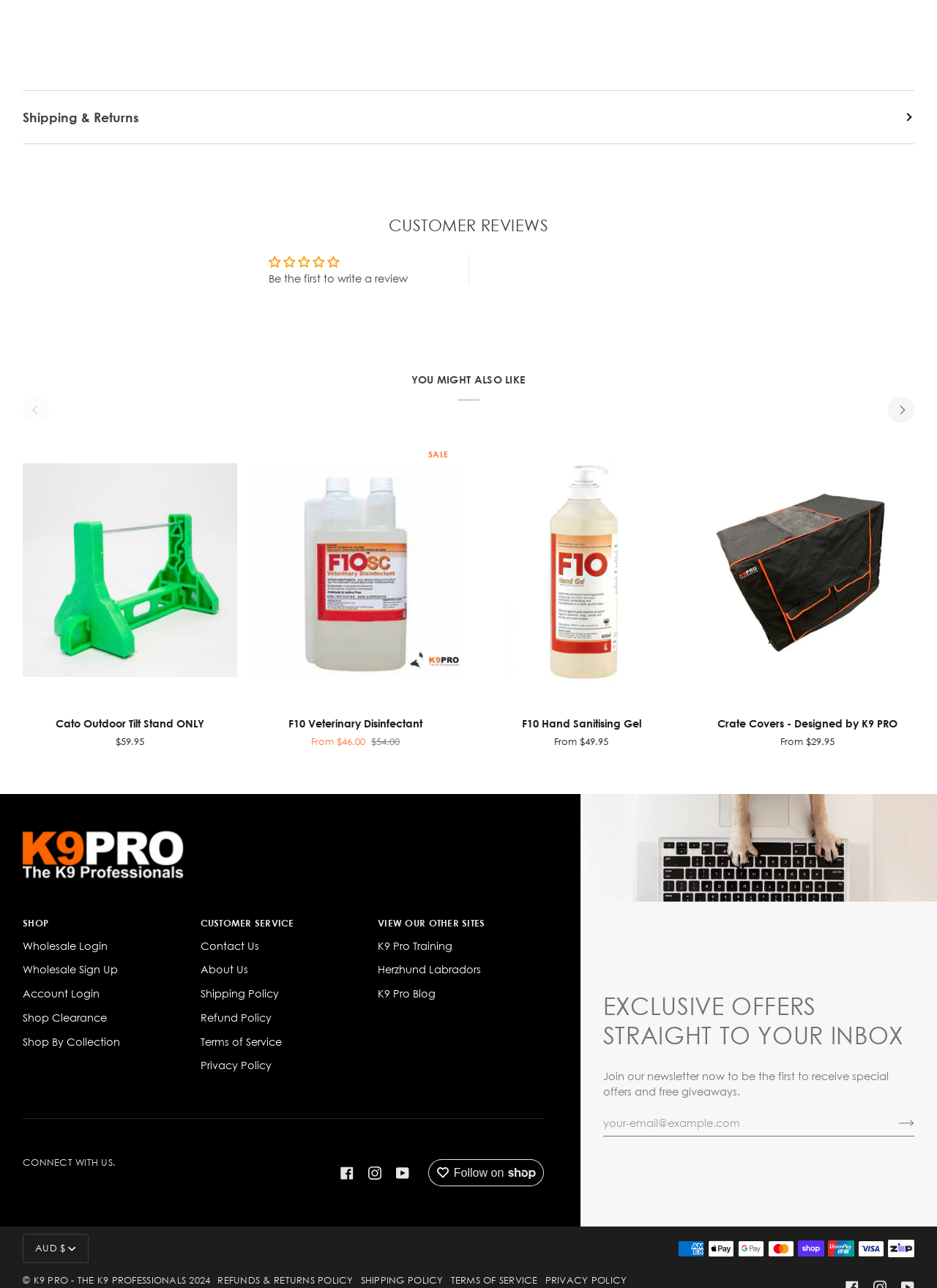Please determine the bounding box coordinates of the element to click on in order to accomplish the following task: "Join the newsletter". Ensure the coordinates are four float numbers ranging from 0 to 1, i.e., [left, top, right, bottom].

[0.934, 0.862, 0.976, 0.88]